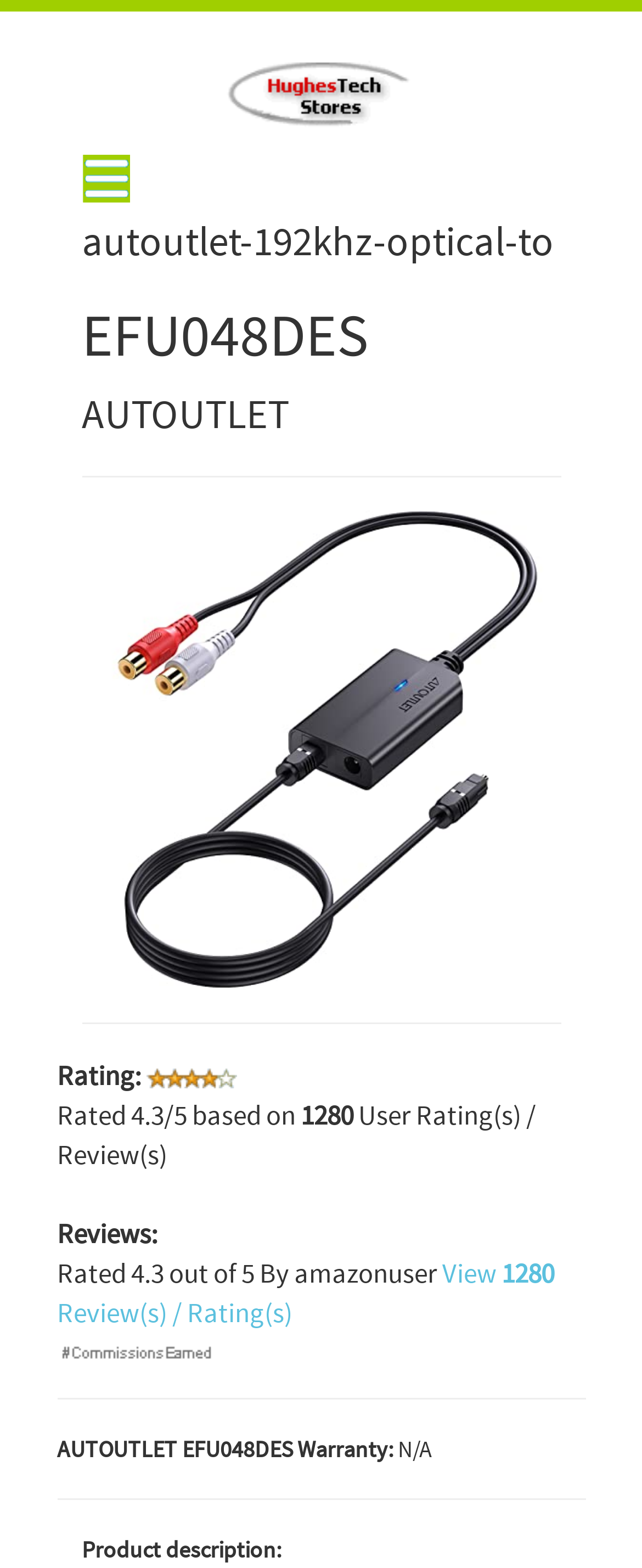Please answer the following question as detailed as possible based on the image: 
What is the rating of the product?

I found the rating information on the webpage, where it says 'Rating:' followed by an image of 4.3 out of 5 stars. This indicates that the product has a rating of 4.3 out of 5.